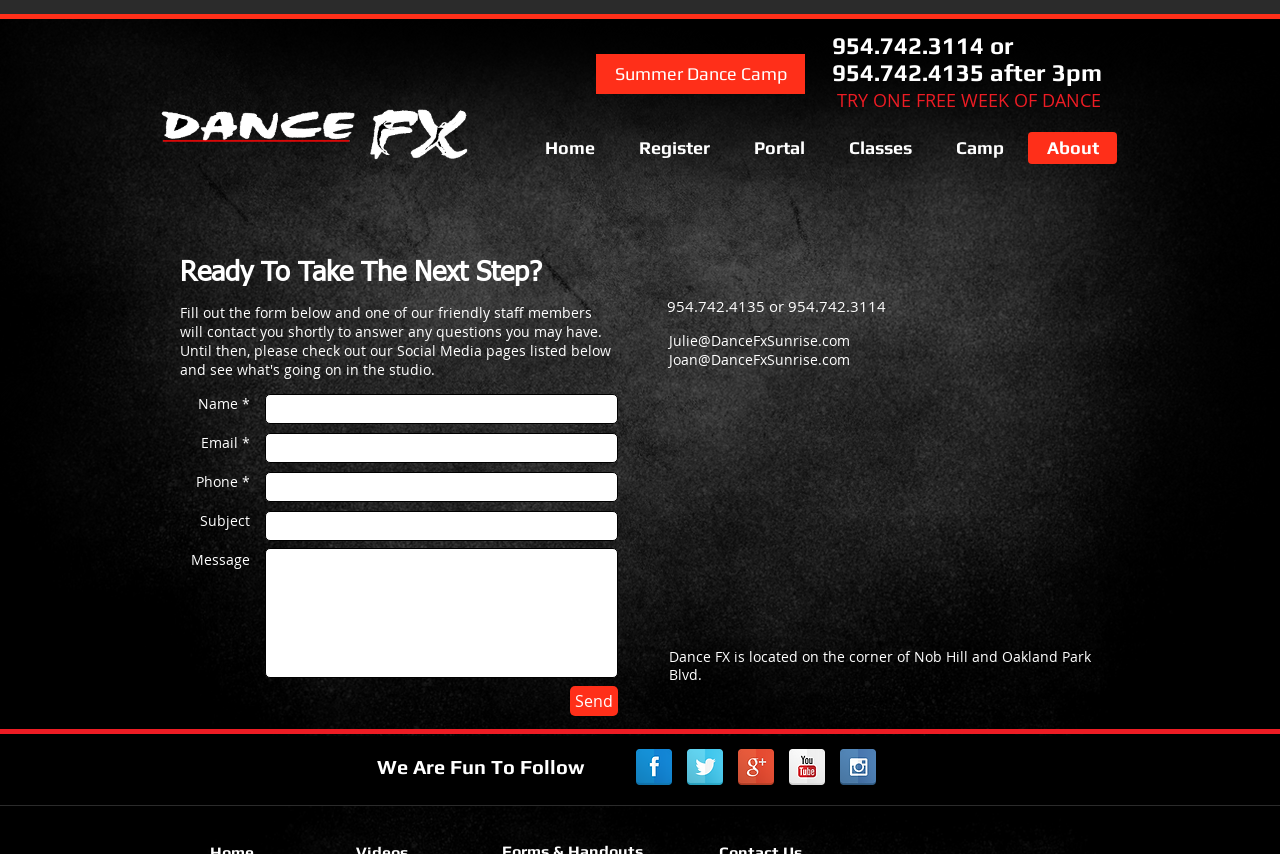Give a concise answer of one word or phrase to the question: 
What is the purpose of the form on the webpage?

To send a message